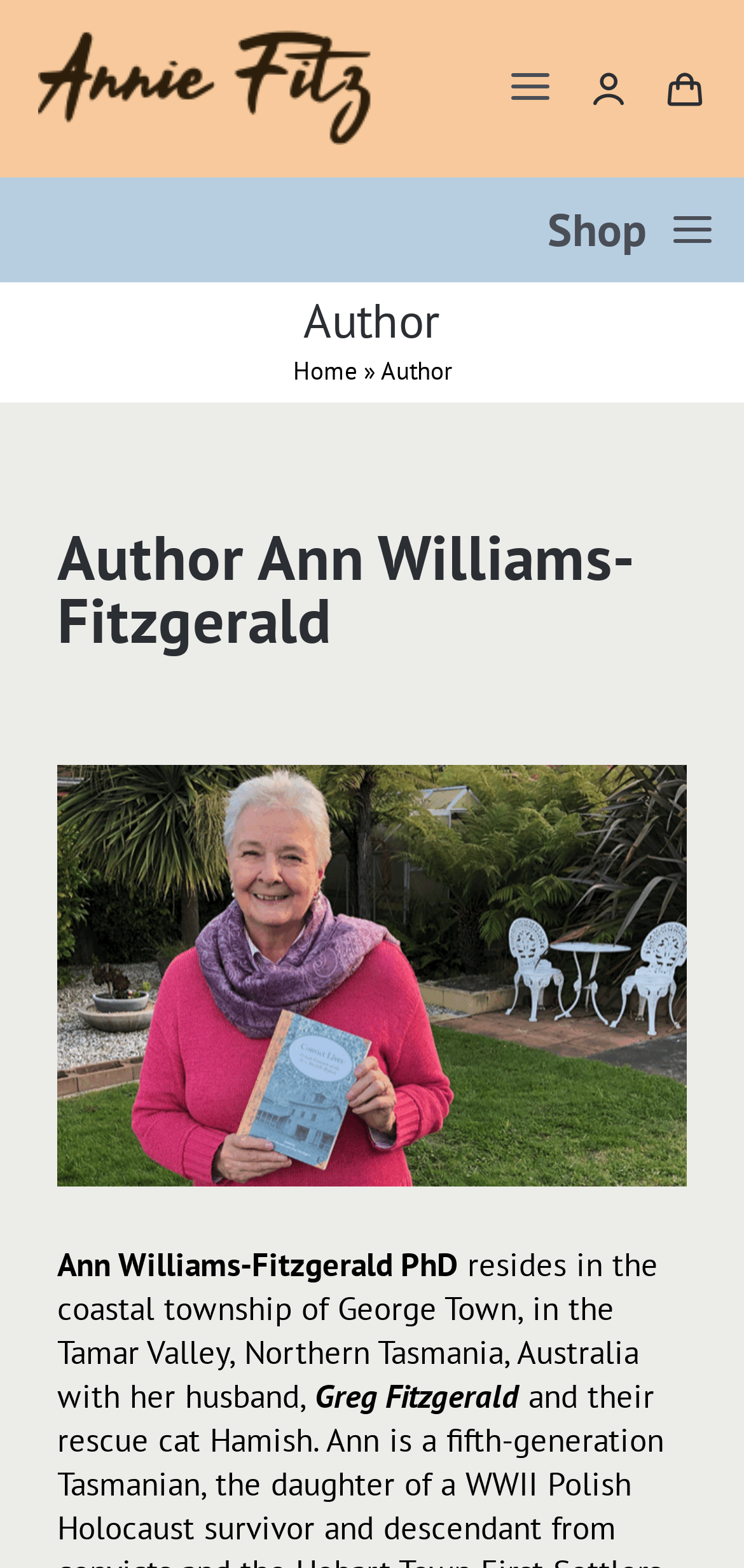Could you find the bounding box coordinates of the clickable area to complete this instruction: "Read The Modern Houeswife or Ménagère by Soyer"?

None